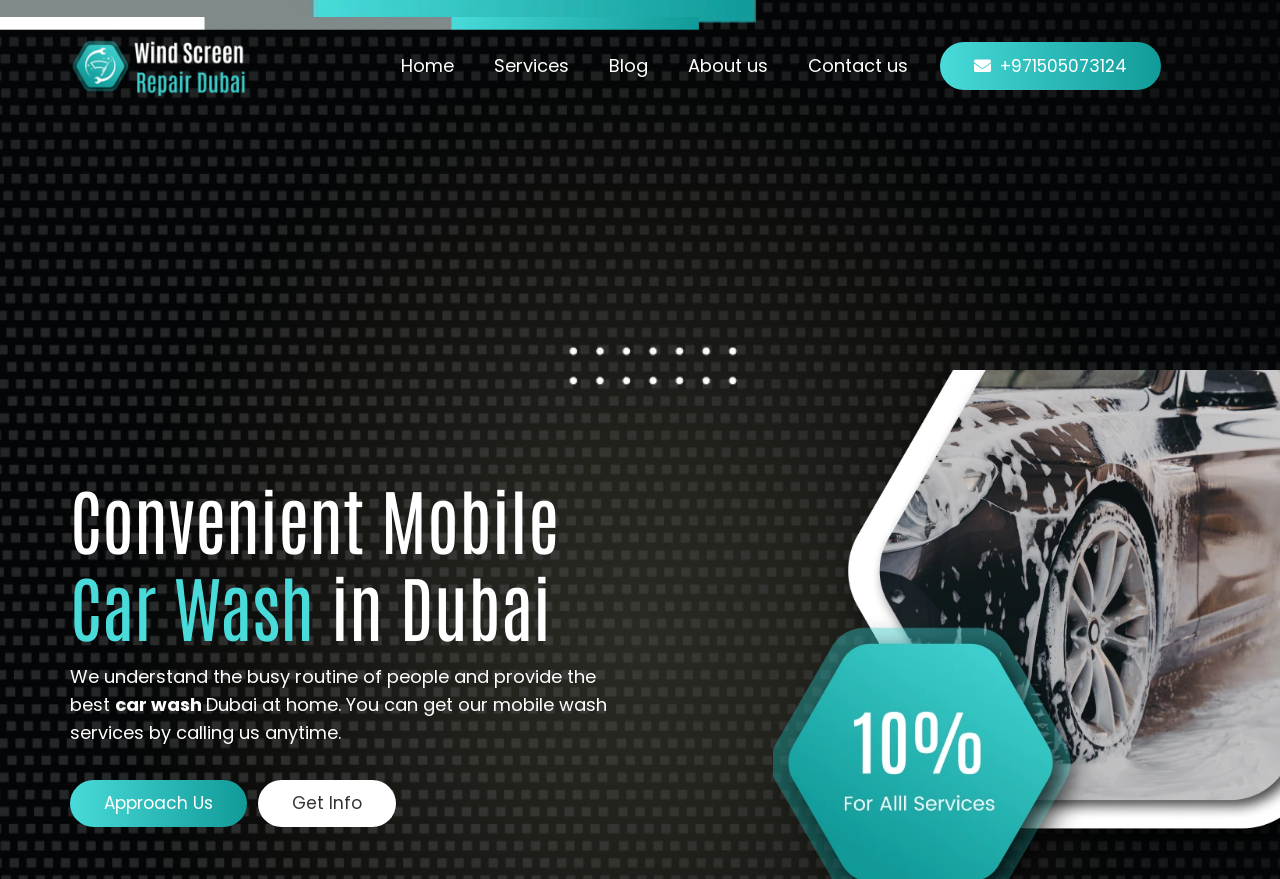Construct a comprehensive caption that outlines the webpage's structure and content.

The webpage is about a mobile car wash service in Dubai, offering convenience and flexibility to customers. At the top, there is a navigation menu with links to different sections of the website, including "Home", "Services", "Blog", "About us", and "Contact us". Next to the navigation menu, there is a phone number link with a mobile phone icon.

Below the navigation menu, there is a prominent heading that reads "Convenient Mobile Car Wash in Dubai". Underneath the heading, there is a paragraph of text that explains the service, stating that the company understands the busy routine of people and provides the best car wash at home. The text is divided into three parts, with the phrase "car wash" standing out.

At the bottom of the page, there are two calls-to-action links, "Approach Us" and "Get Info", which are likely to prompt users to take action and learn more about the service. Overall, the webpage has a simple and clean layout, with a focus on conveying the convenience and flexibility of the mobile car wash service.